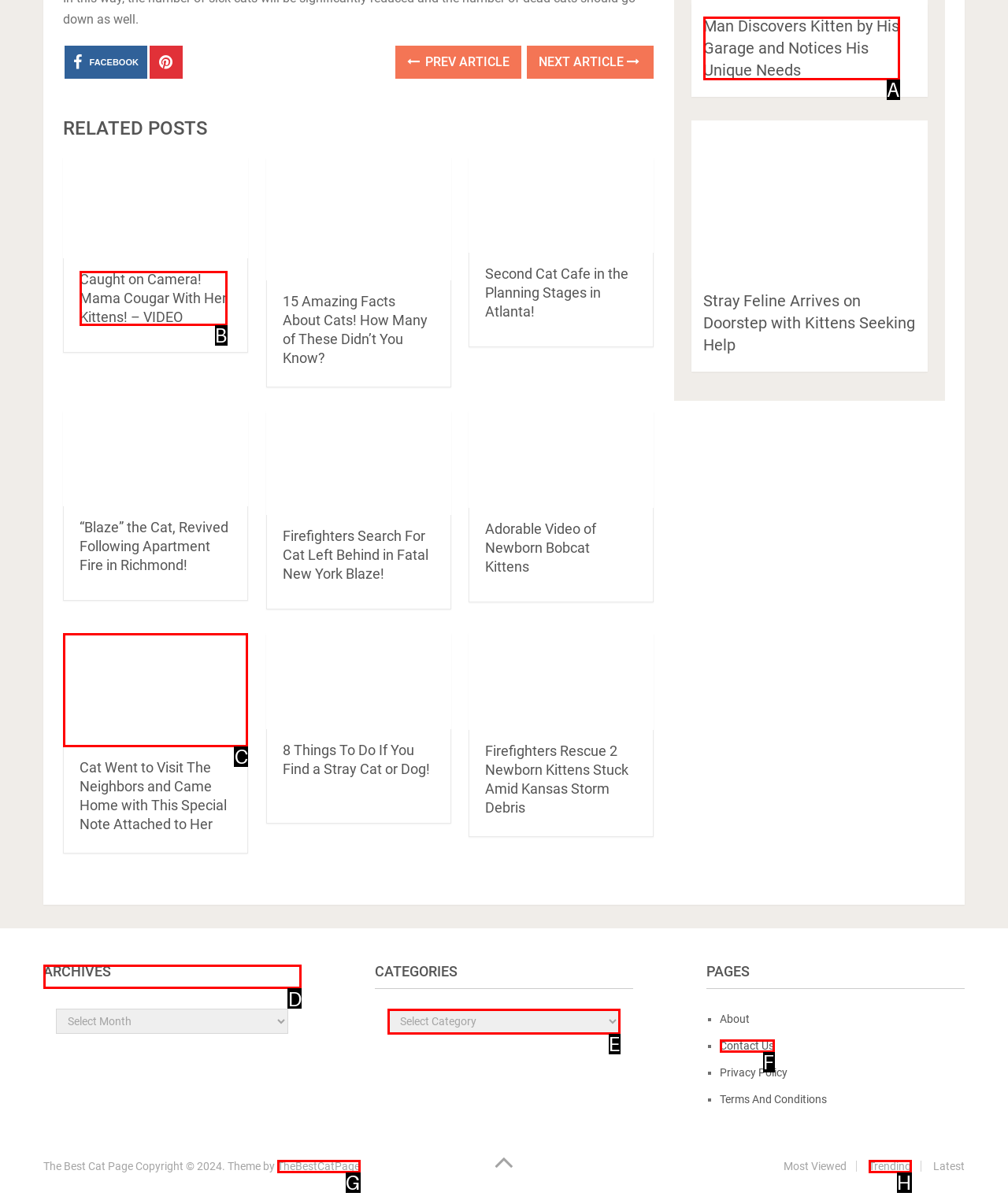Choose the letter of the option that needs to be clicked to perform the task: Browse the archives. Answer with the letter.

D